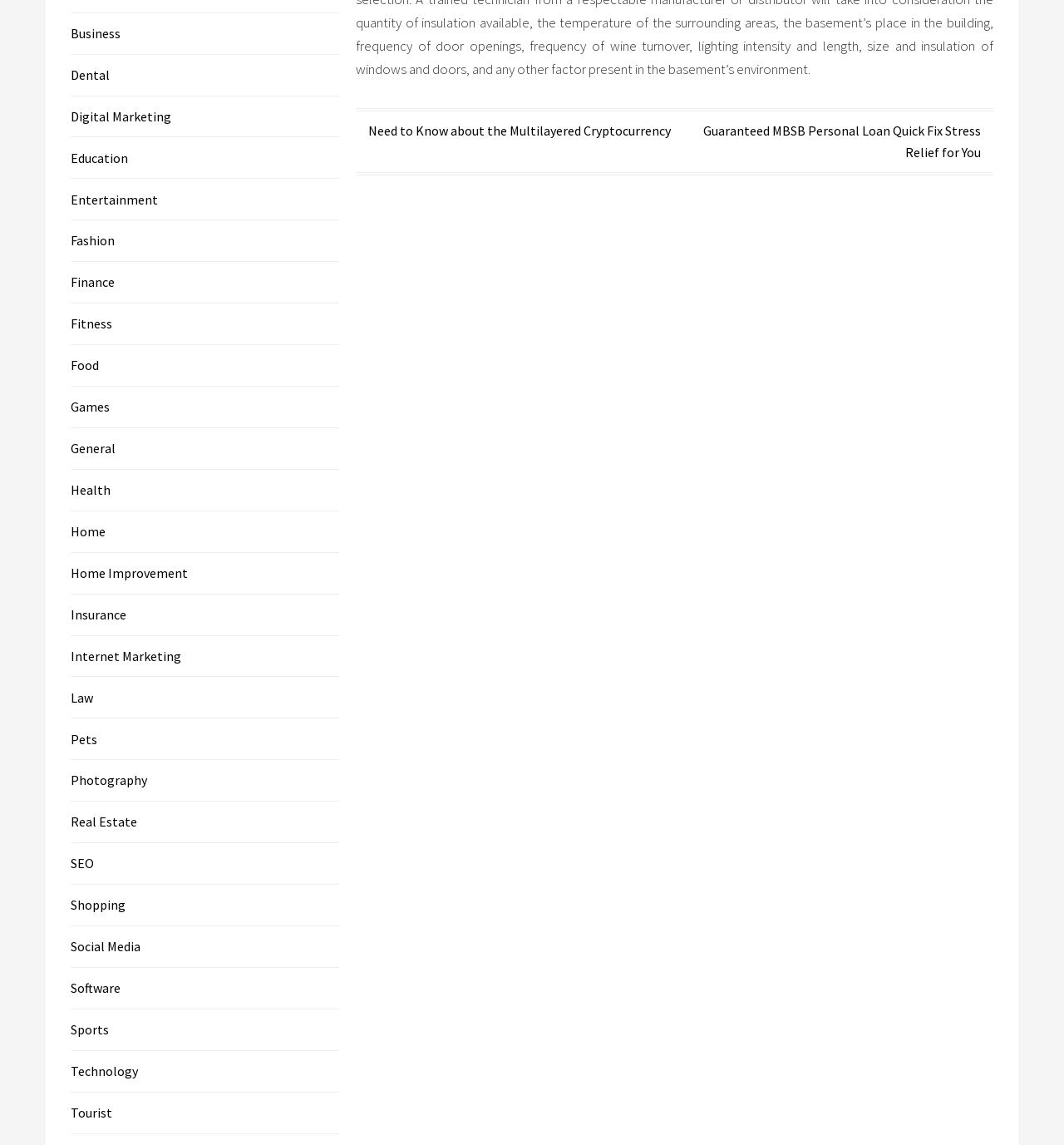What is the category of the post 'Need to Know about the Multilayered Cryptocurrency'?
Based on the image, respond with a single word or phrase.

Finance